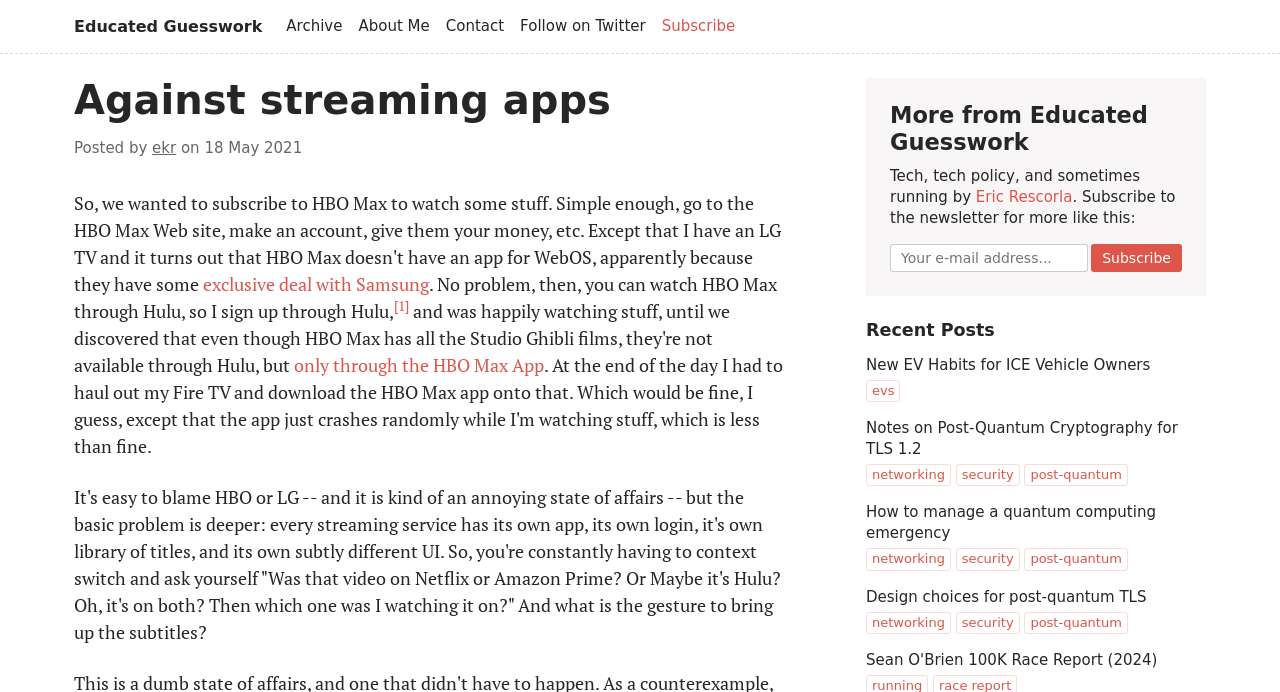Determine the bounding box coordinates of the region I should click to achieve the following instruction: "Click on the 'Archive' link". Ensure the bounding box coordinates are four float numbers between 0 and 1, i.e., [left, top, right, bottom].

[0.224, 0.025, 0.268, 0.051]